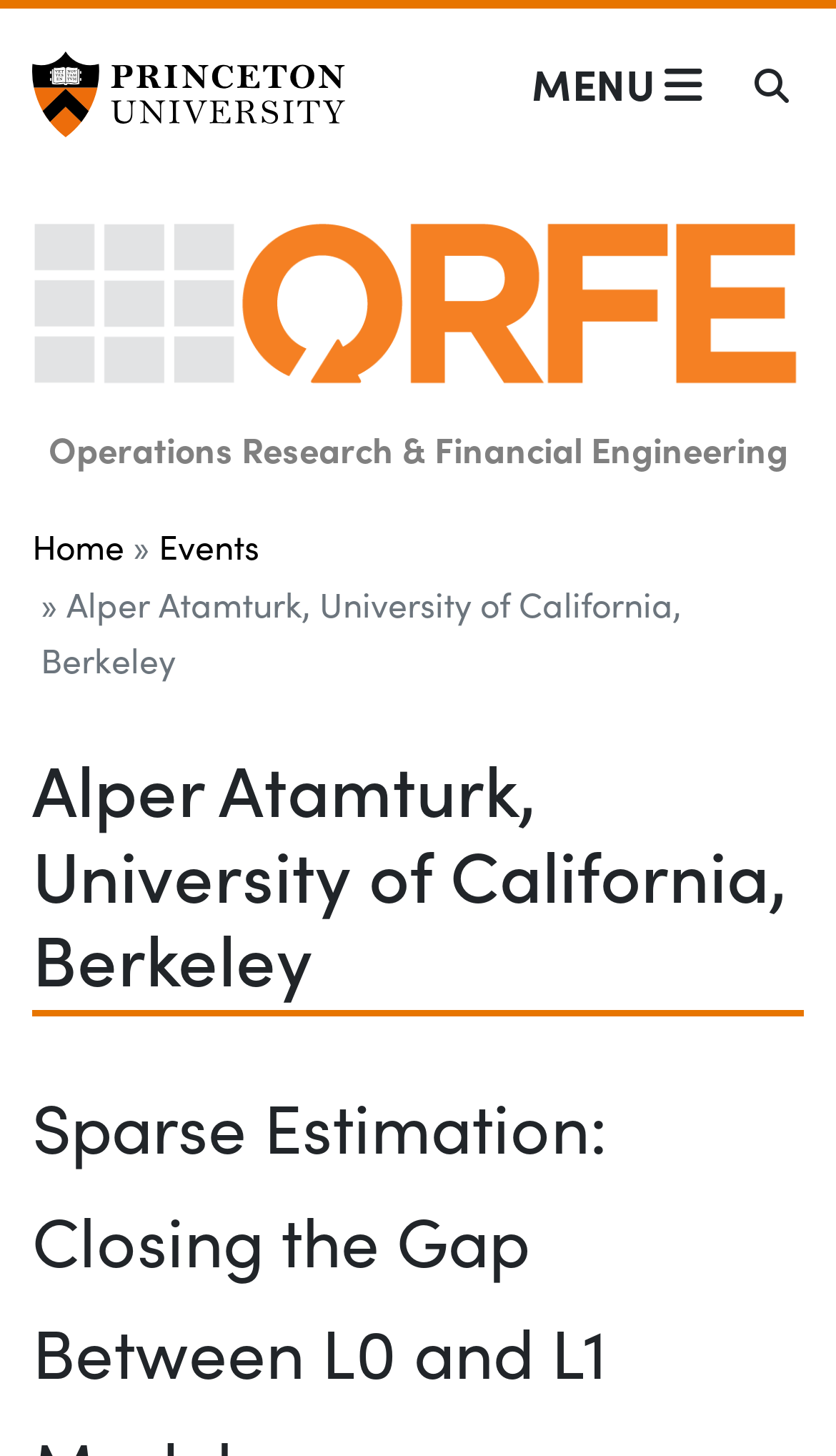What is the function of the 'Toggle search' button?
Look at the screenshot and respond with a single word or phrase.

Toggle search